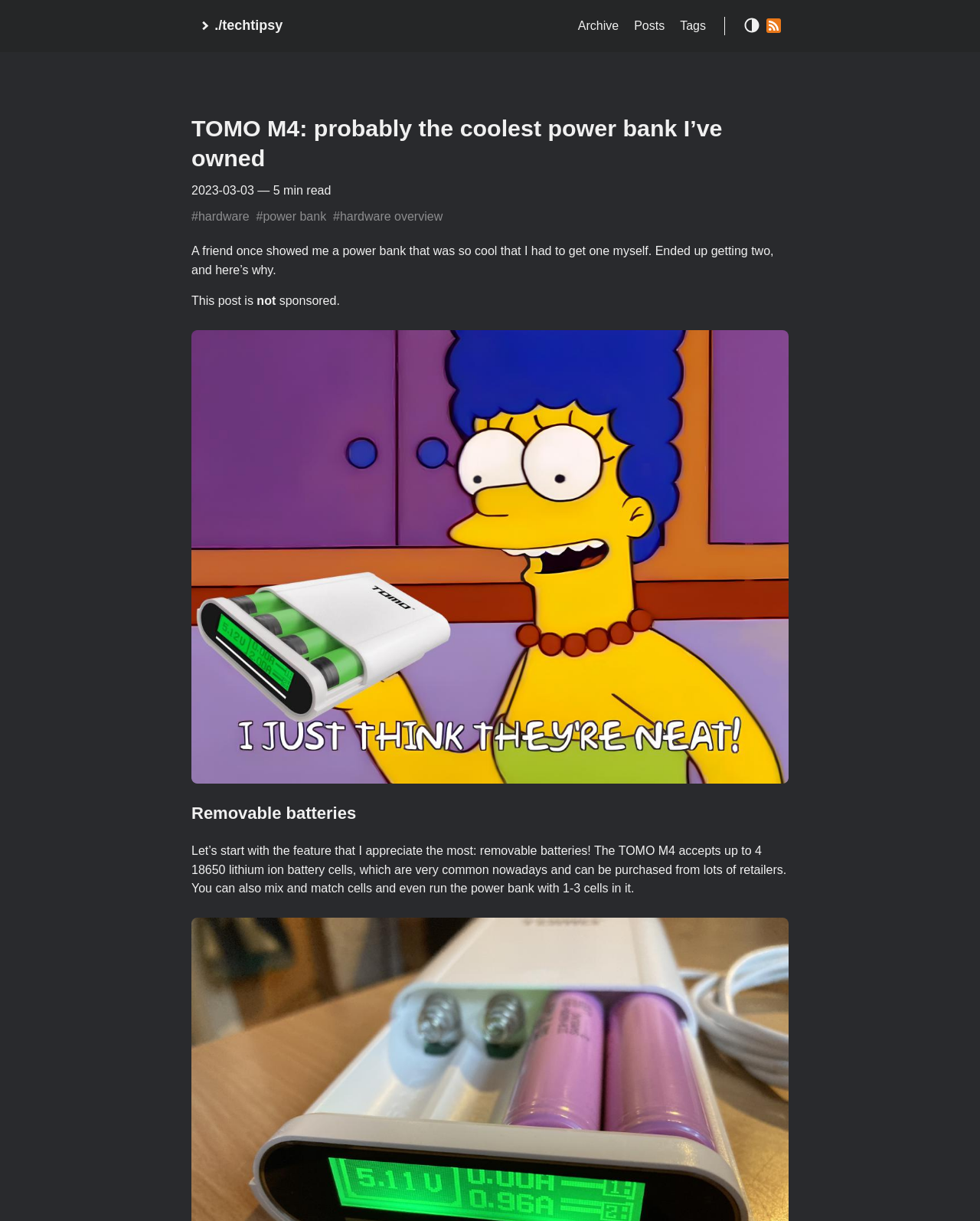Look at the image and answer the question in detail:
What is the estimated reading time of the post?

The estimated reading time of the post can be found in the text element, which is '— 5 min read'.